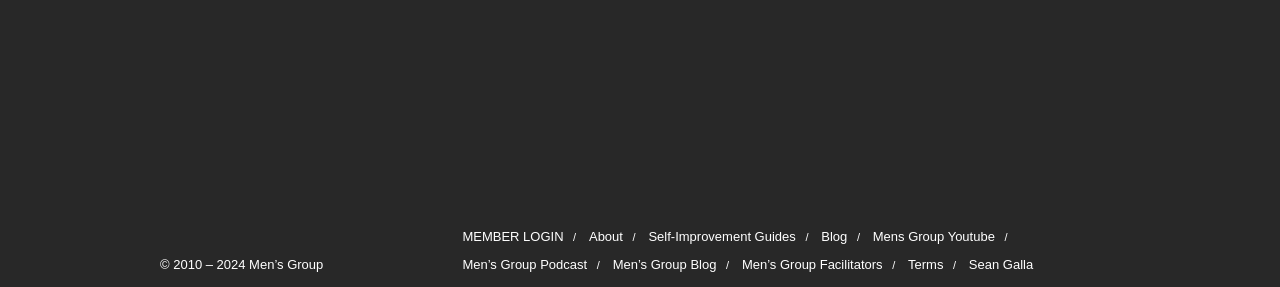Please determine the bounding box coordinates of the element's region to click in order to carry out the following instruction: "Contact us through facebook". The coordinates should be four float numbers between 0 and 1, i.e., [left, top, right, bottom].

None